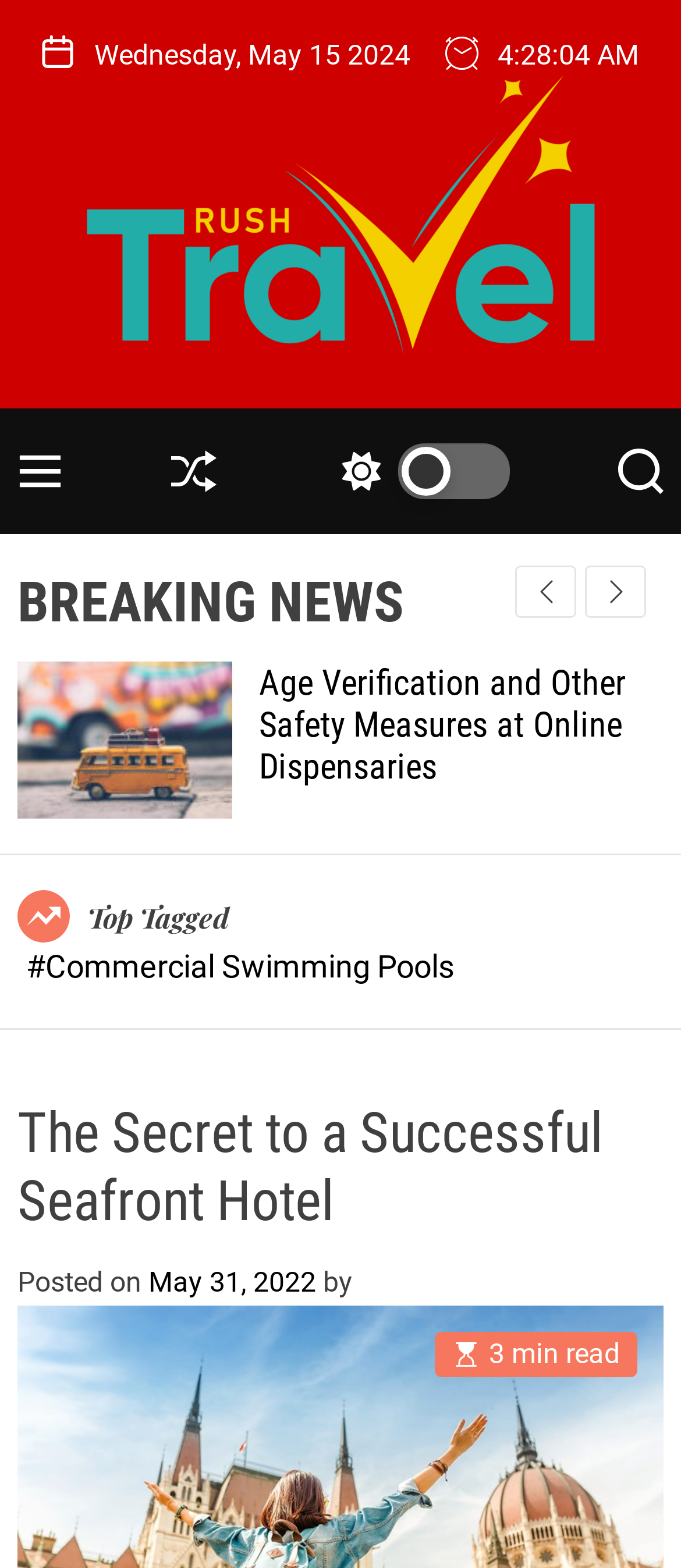Locate the bounding box coordinates of the area you need to click to fulfill this instruction: 'Search for something'. The coordinates must be in the form of four float numbers ranging from 0 to 1: [left, top, right, bottom].

[0.908, 0.283, 0.974, 0.318]